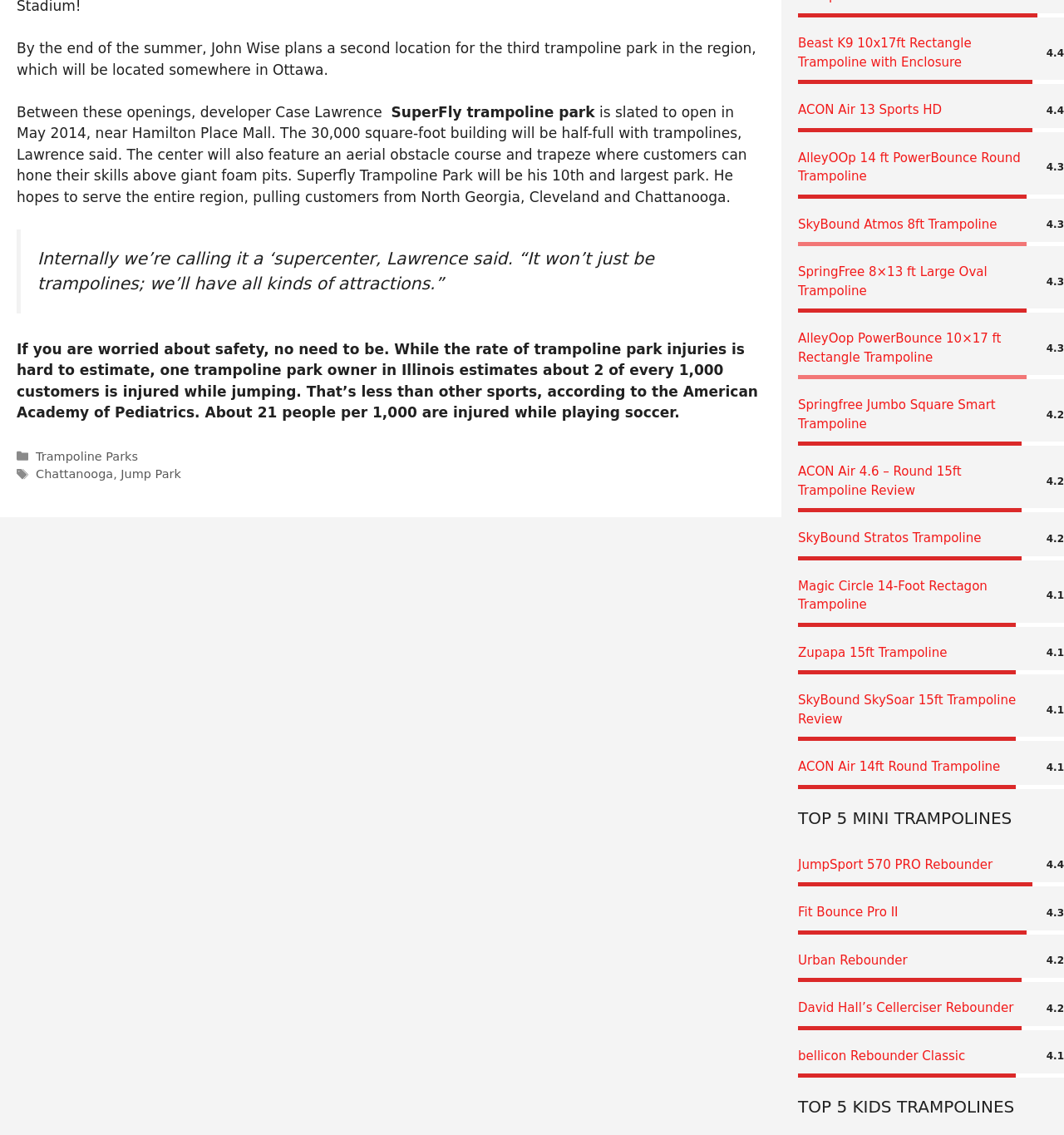Please determine the bounding box coordinates for the element with the description: "Chattanooga".

[0.034, 0.412, 0.106, 0.424]